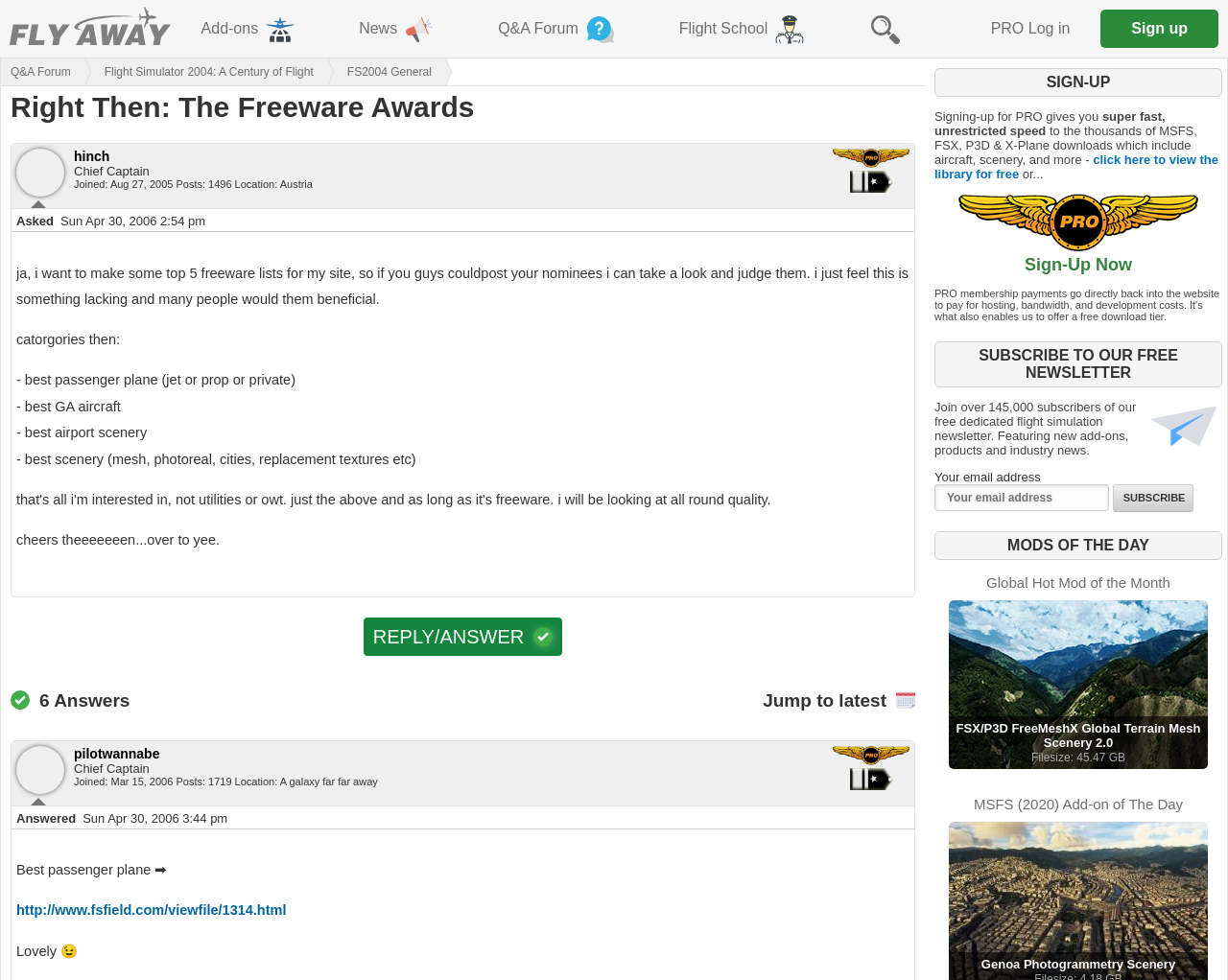Given the element description PRO Log in, identify the bounding box coordinates for the UI element on the webpage screenshot. The format should be (top-left x, top-left y, bottom-right x, bottom-right y), with values between 0 and 1.

[0.782, 0.0, 0.896, 0.059]